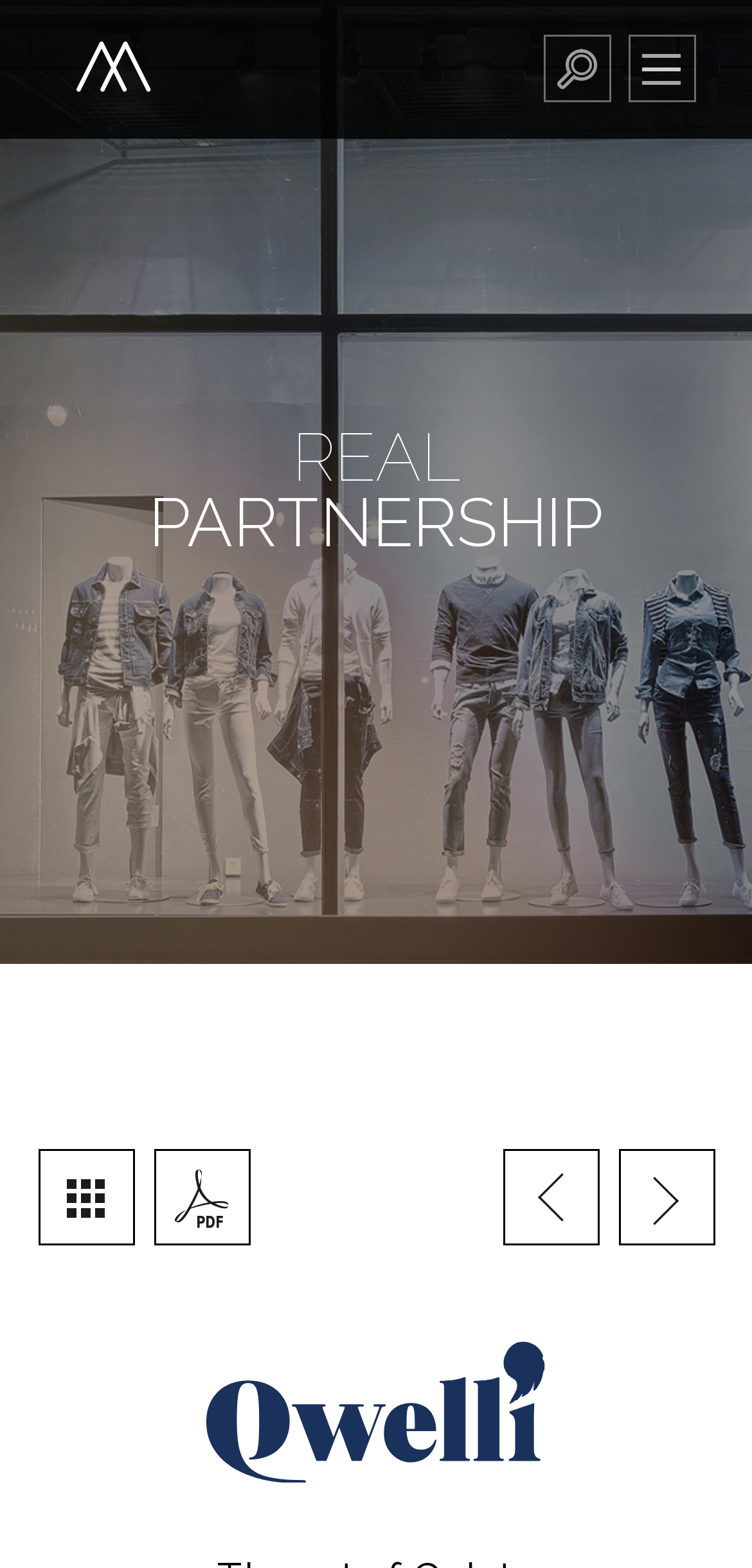Please identify the bounding box coordinates of the region to click in order to complete the given instruction: "switch to french". The coordinates should be four float numbers between 0 and 1, i.e., [left, top, right, bottom].

[0.414, 0.0, 0.486, 0.056]